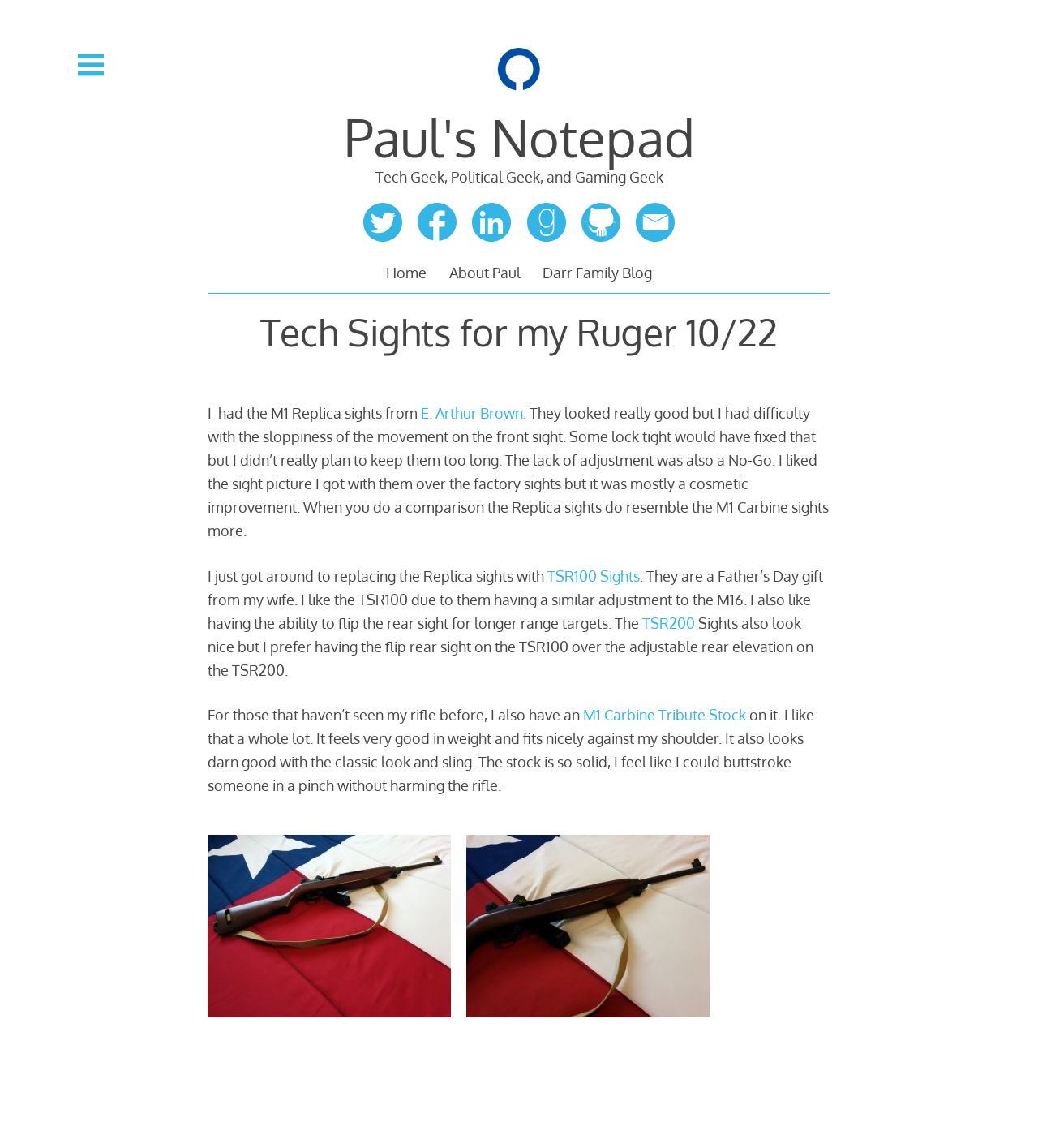Locate the bounding box coordinates of the clickable area needed to fulfill the instruction: "Click the 'Manage privacy settings' button".

None